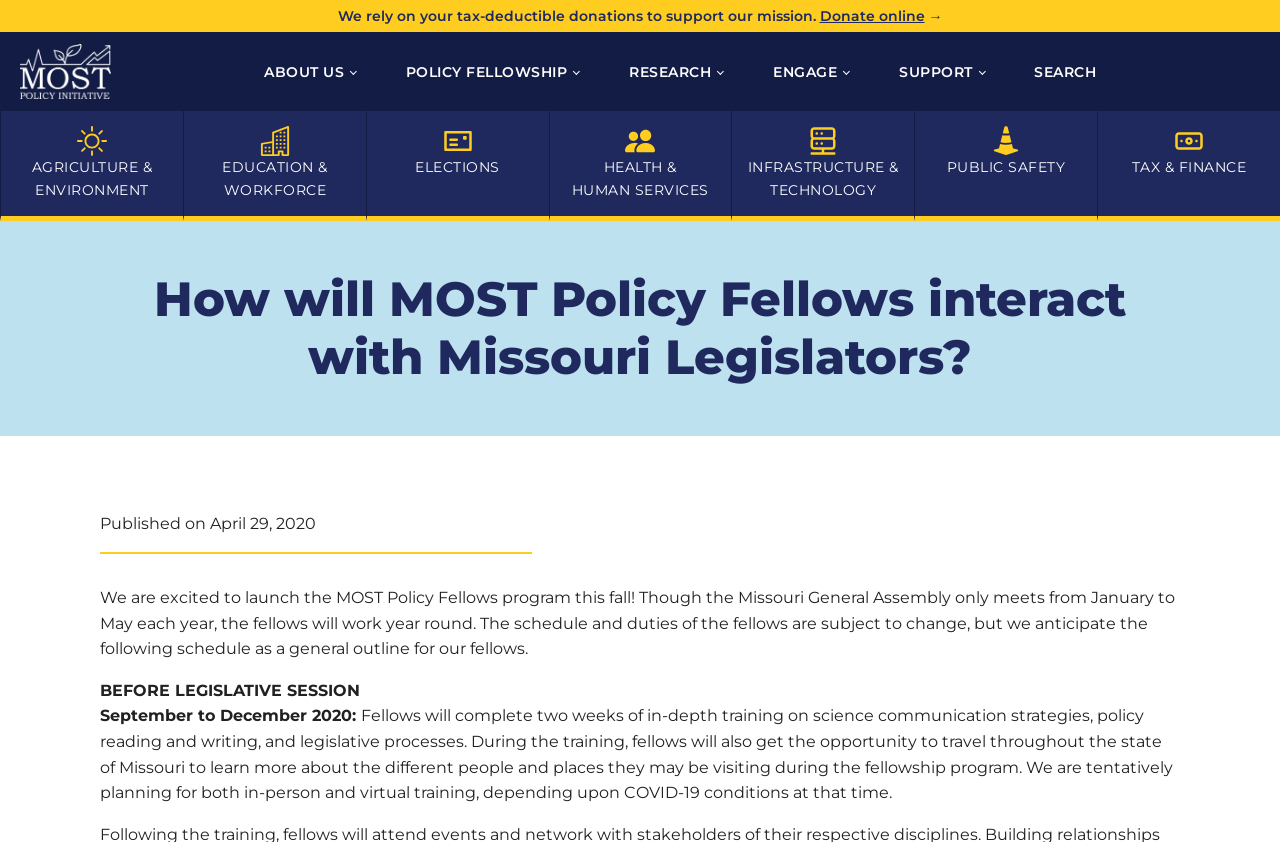Determine the bounding box coordinates of the area to click in order to meet this instruction: "Read about 'How will MOST Policy Fellows interact with Missouri Legislators?'".

[0.078, 0.322, 0.922, 0.459]